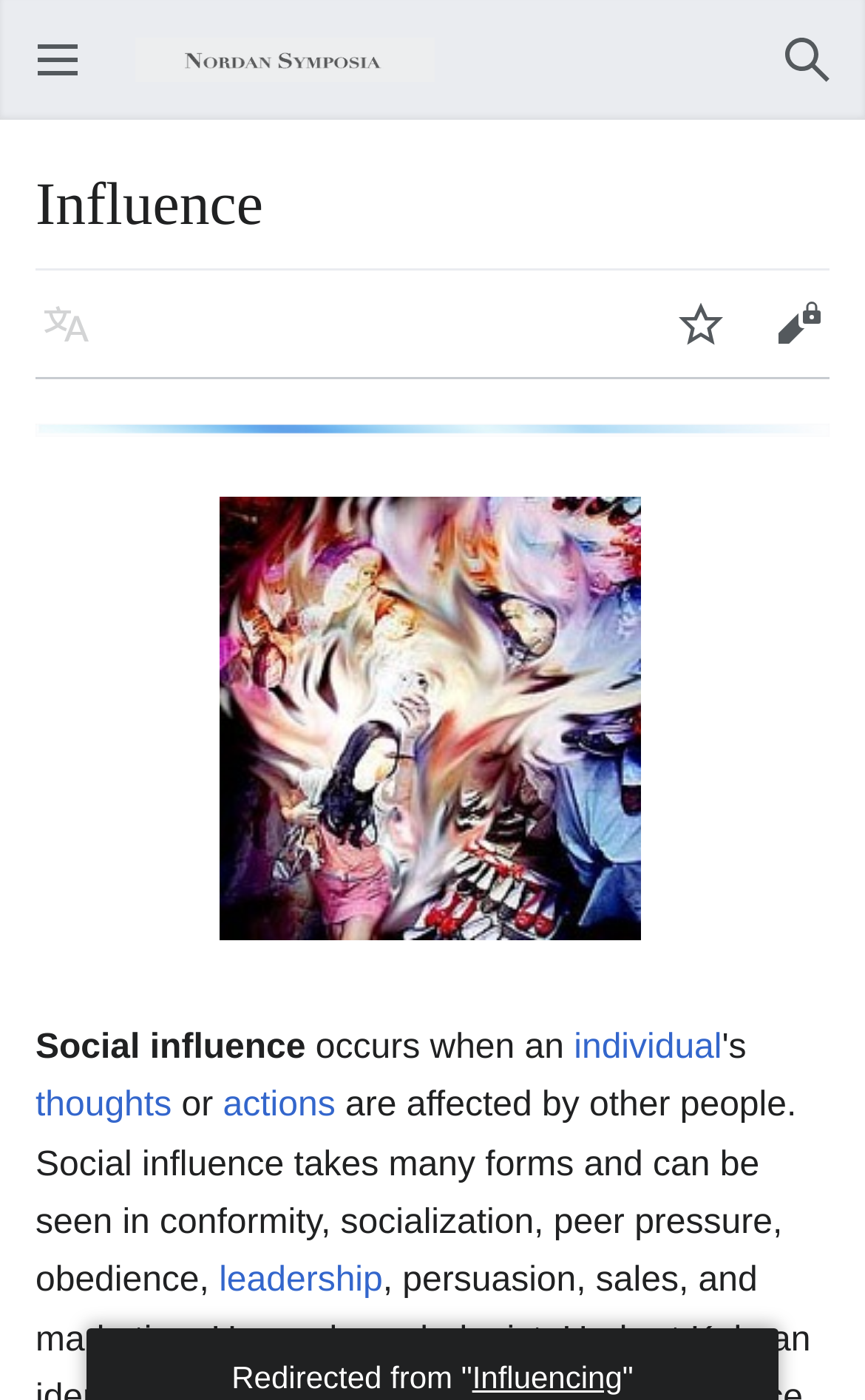Find the bounding box coordinates of the clickable area that will achieve the following instruction: "Open main menu".

[0.041, 0.008, 0.074, 0.029]